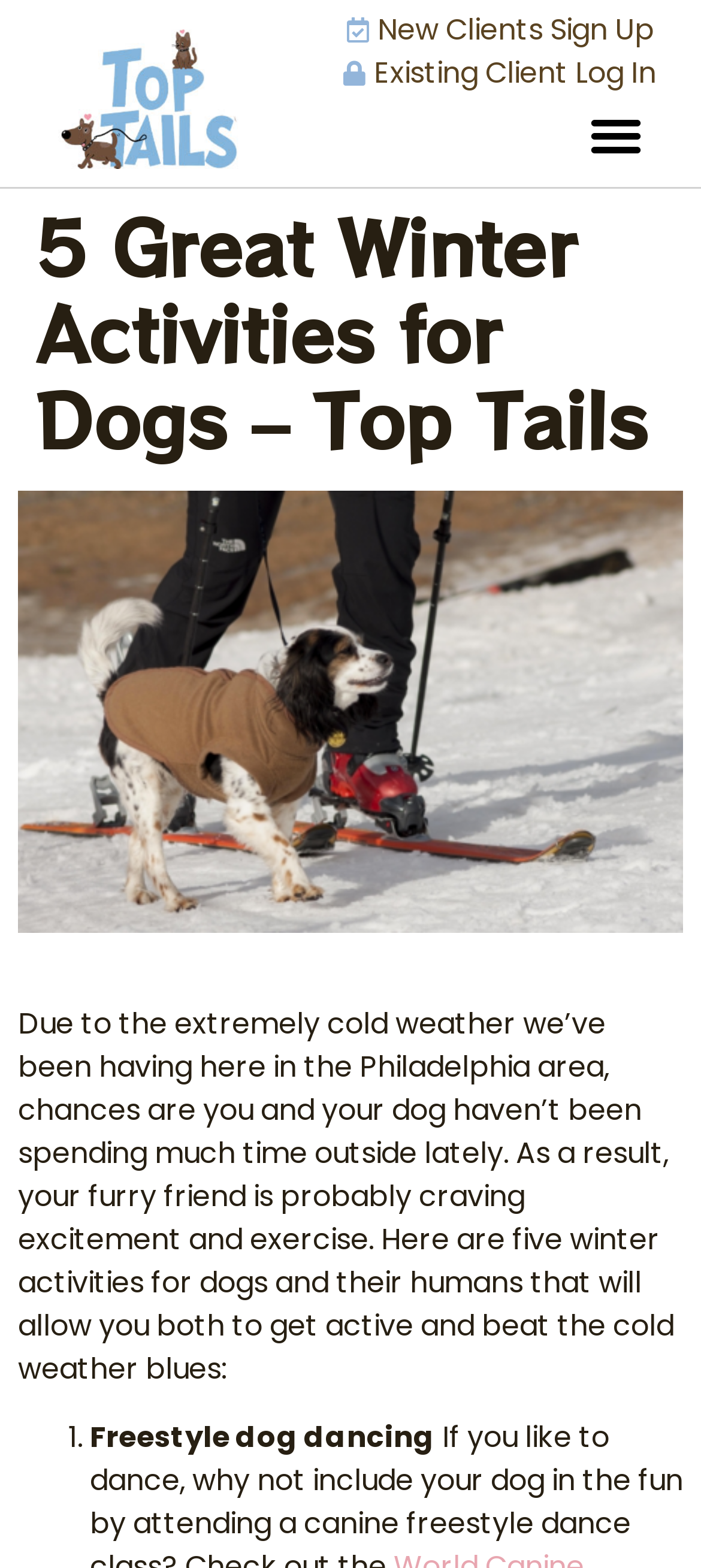Bounding box coordinates are specified in the format (top-left x, top-left y, bottom-right x, bottom-right y). All values are floating point numbers bounded between 0 and 1. Please provide the bounding box coordinate of the region this sentence describes: Menu

[0.821, 0.061, 0.936, 0.112]